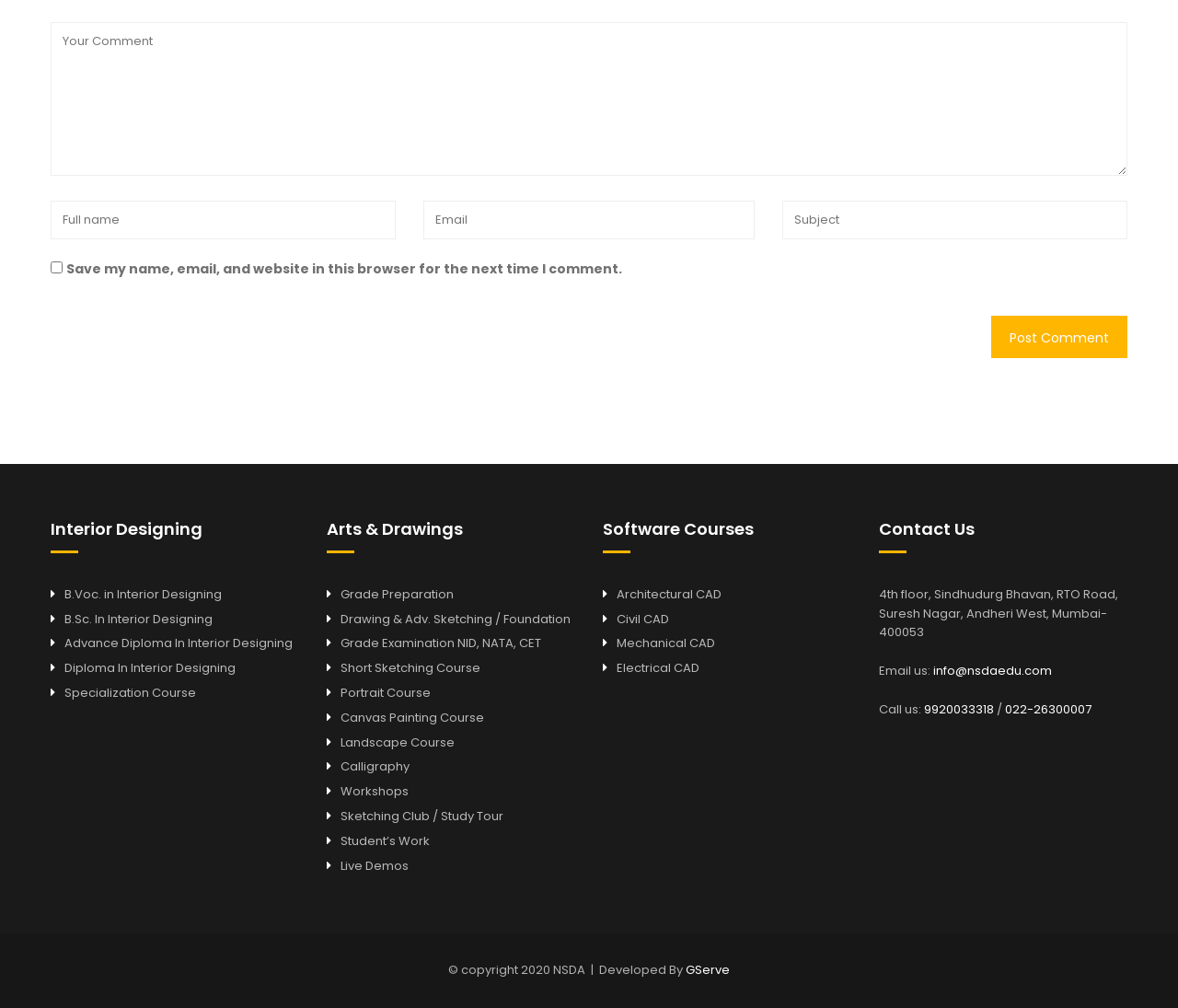Provide a one-word or brief phrase answer to the question:
What is the address of NSDA?

4th floor, Sindhudurg Bhavan, RTO Road, Suresh Nagar, Andheri West, Mumbai-400053